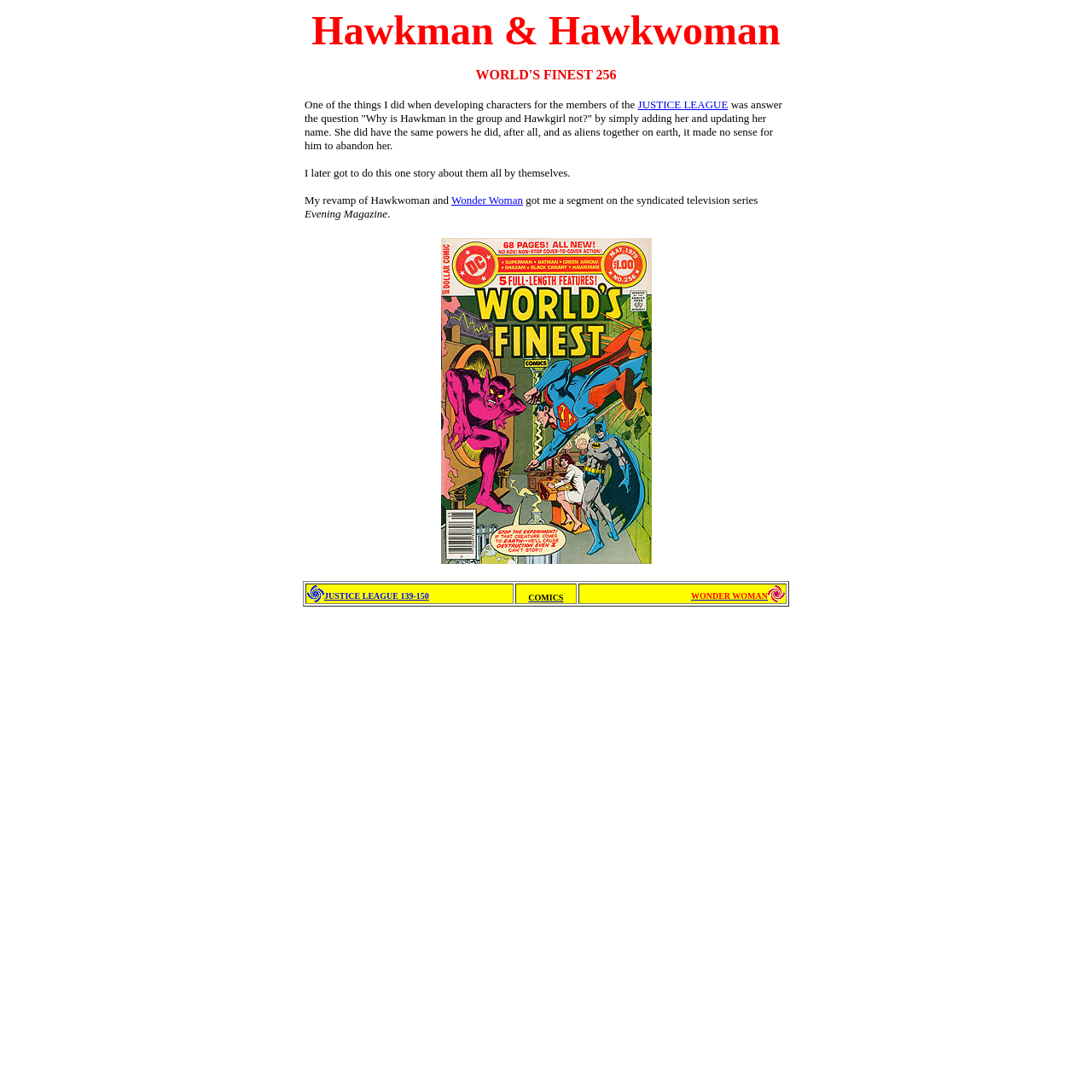From the screenshot, find the bounding box of the UI element matching this description: "JUSTICE LEAGUE 139-150". Supply the bounding box coordinates in the form [left, top, right, bottom], each a float between 0 and 1.

[0.297, 0.538, 0.393, 0.551]